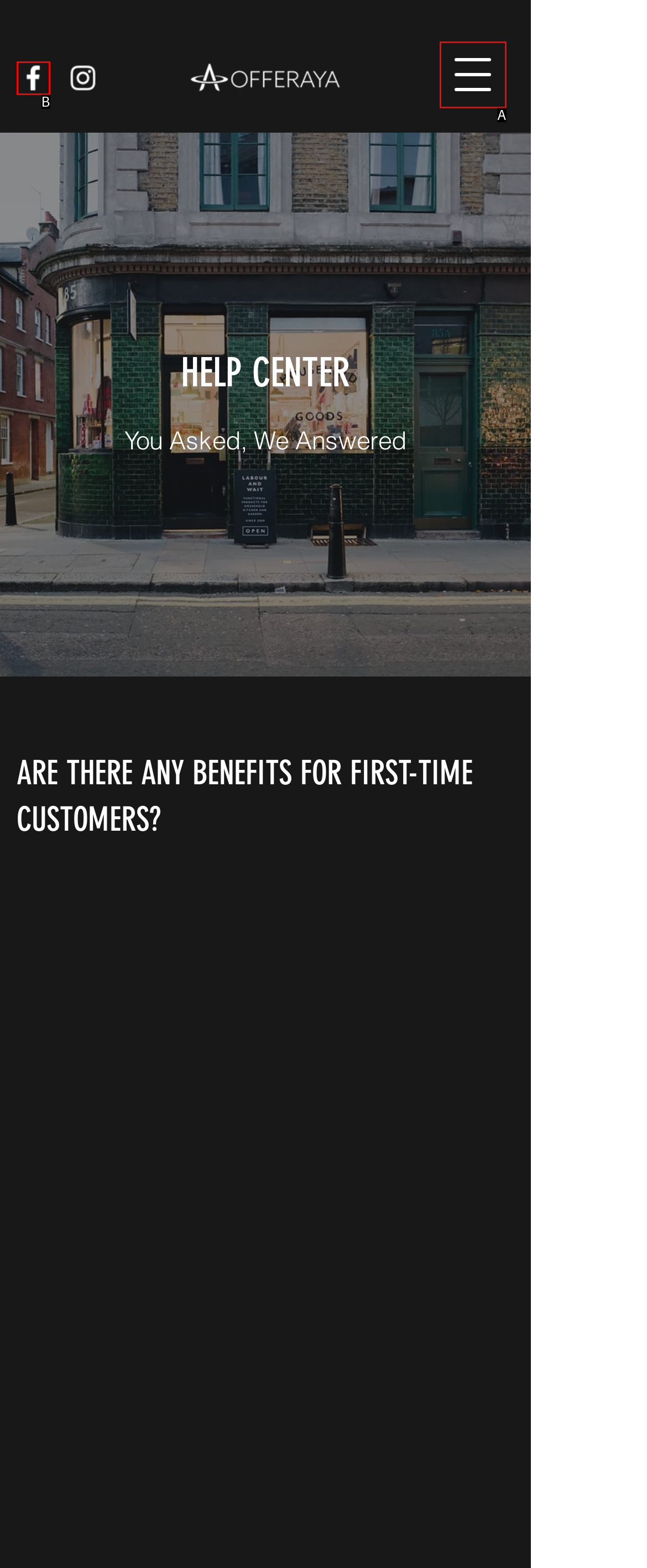Which option aligns with the description: aria-label="Open navigation menu"? Respond by selecting the correct letter.

A